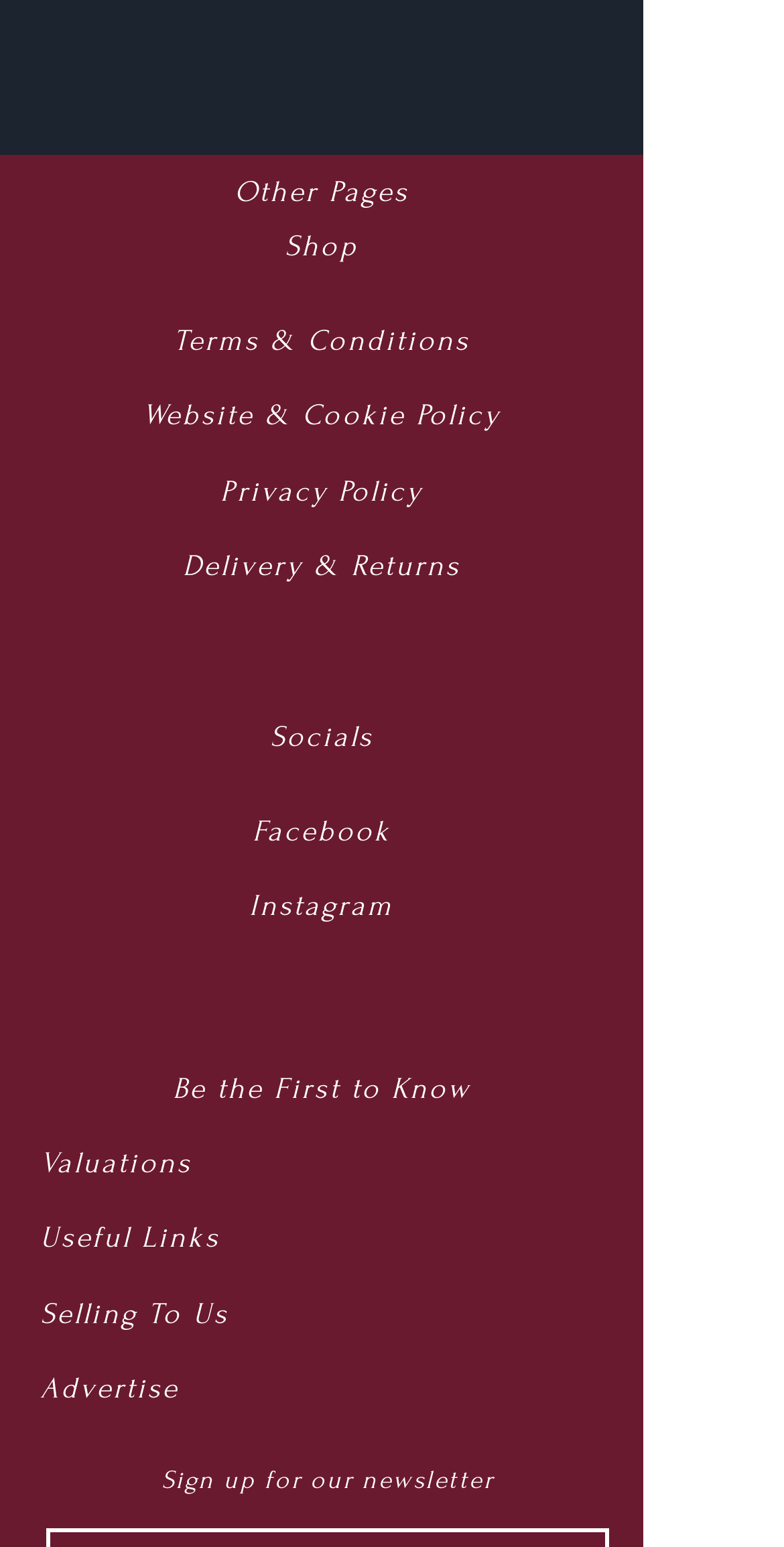Locate the bounding box coordinates of the area where you should click to accomplish the instruction: "Go to Facebook".

[0.322, 0.526, 0.498, 0.548]